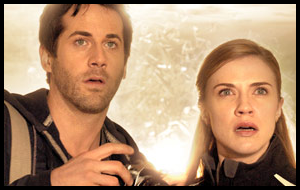What is the central theme of the series?
By examining the image, provide a one-word or phrase answer.

Temporal disturbances and anomalies